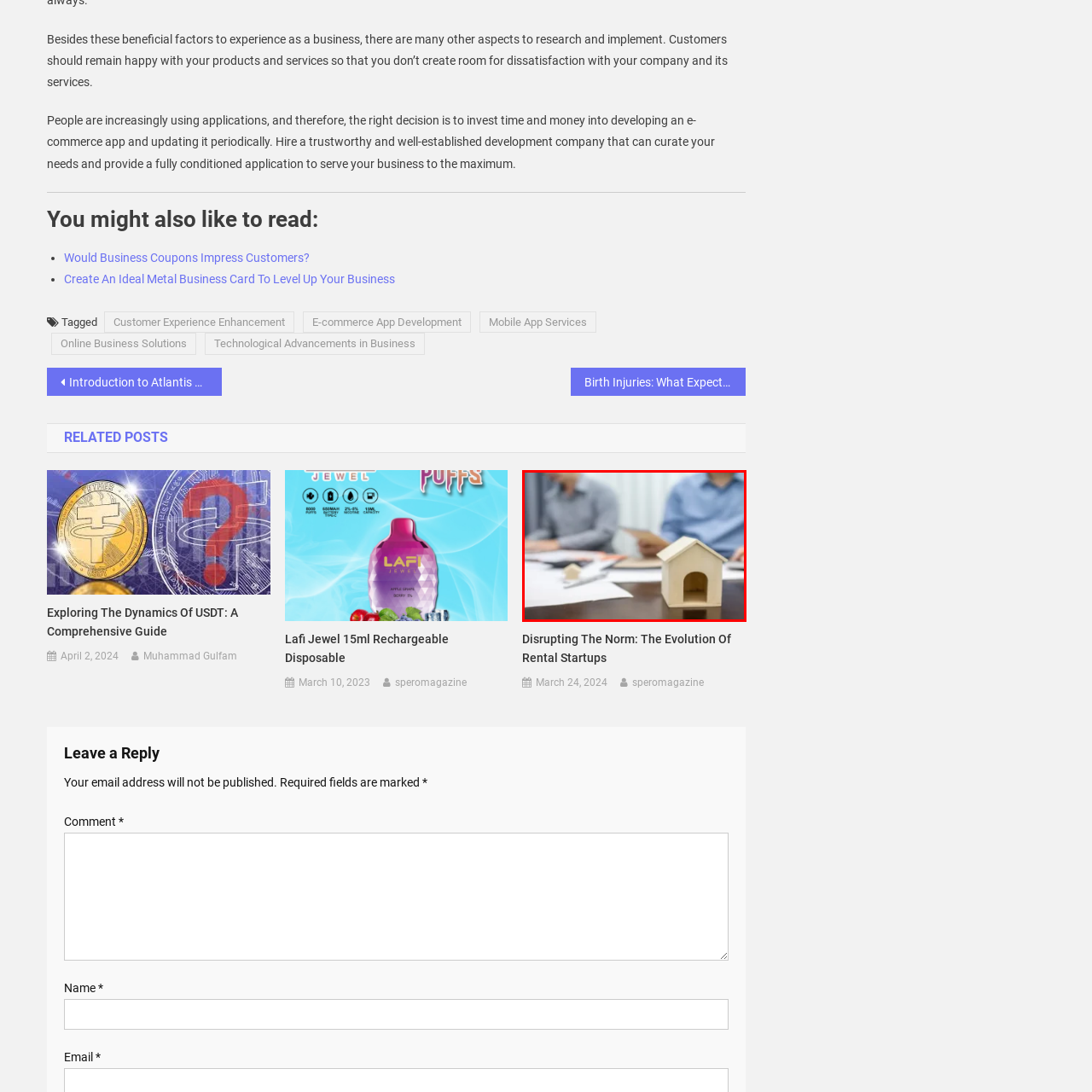Generate a detailed caption for the content inside the red bounding box.

In this image, a small wooden model of a house is prominently displayed in the foreground, symbolizing themes of housing, real estate, or investment opportunities. The blurred figures of two individuals in the background suggest a collaborative environment, possibly in a business setting related to real estate or construction. One person holds a document, while the other seems engaged in discussion, indicating an active meeting. The cluttered table beneath them, filled with papers and tools, further enhances the atmosphere of planning or strategizing for property-related ventures. This scene encapsulates the intersection of tangible assets and collaborative business efforts in the real estate sector.